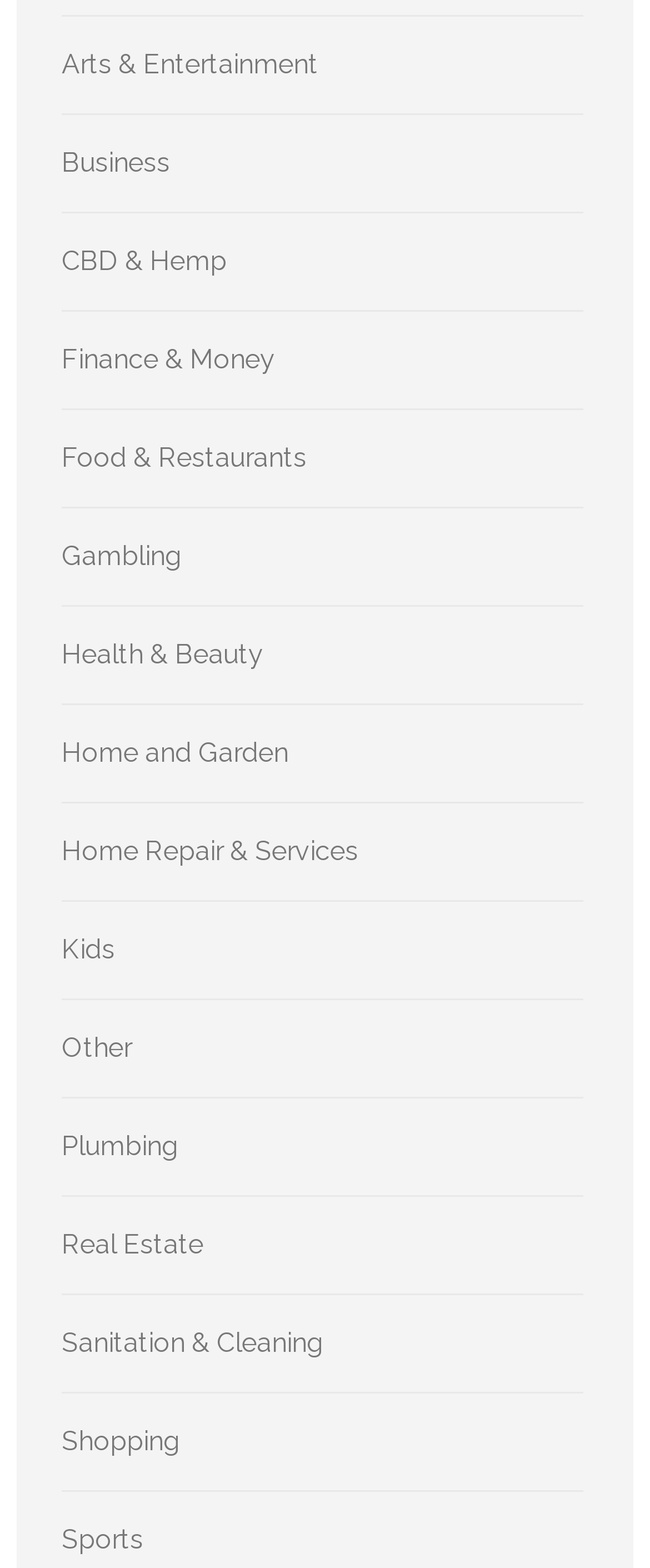What is the category that contains 'Plumbing'?
Provide a detailed answer to the question, using the image to inform your response.

I searched for the category that contains 'Plumbing' and found that it is a standalone category at [0.095, 0.721, 0.274, 0.741], which is the correct answer.